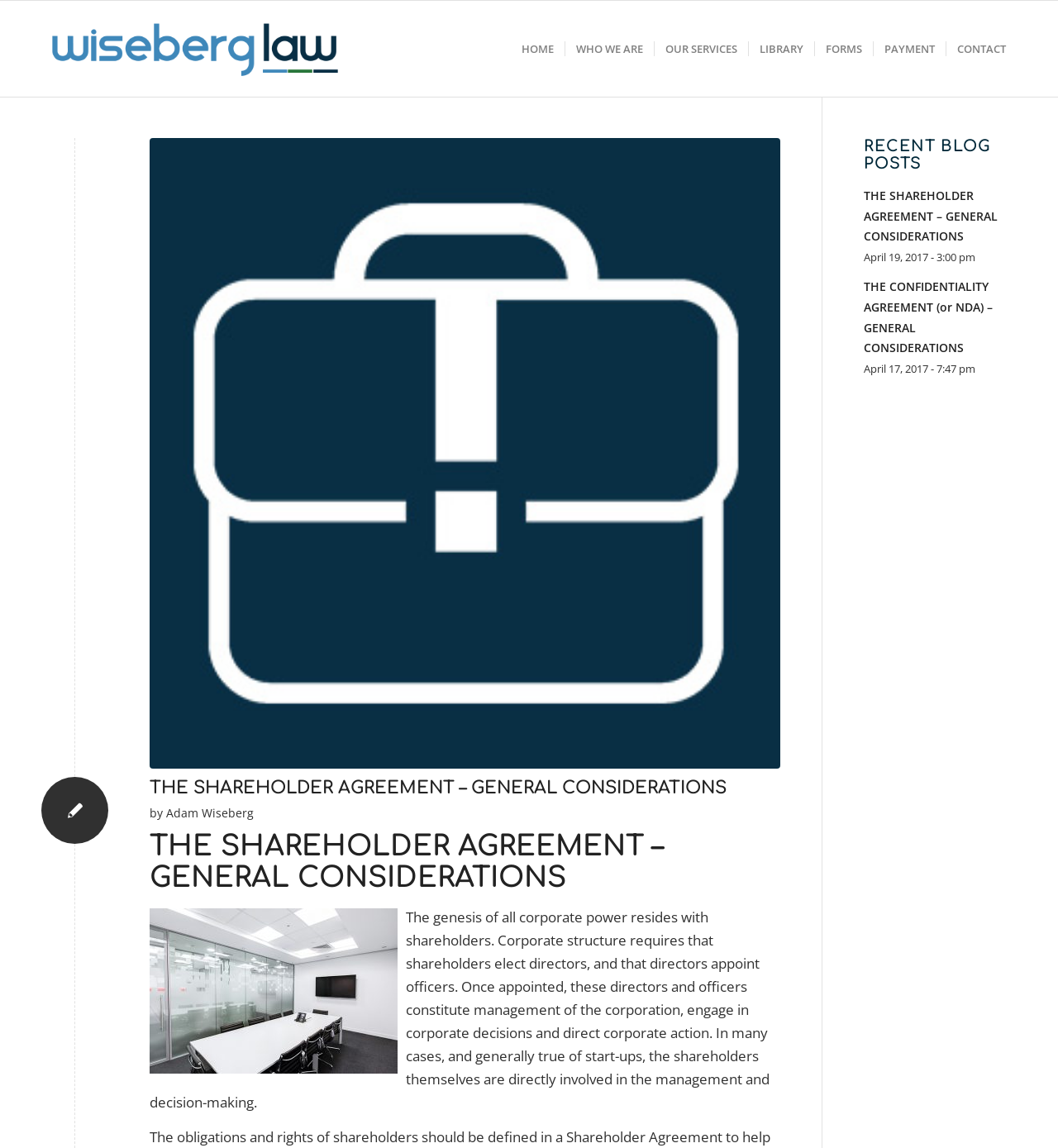Please identify the webpage's heading and generate its text content.

THE SHAREHOLDER AGREEMENT – GENERAL CONSIDERATIONS